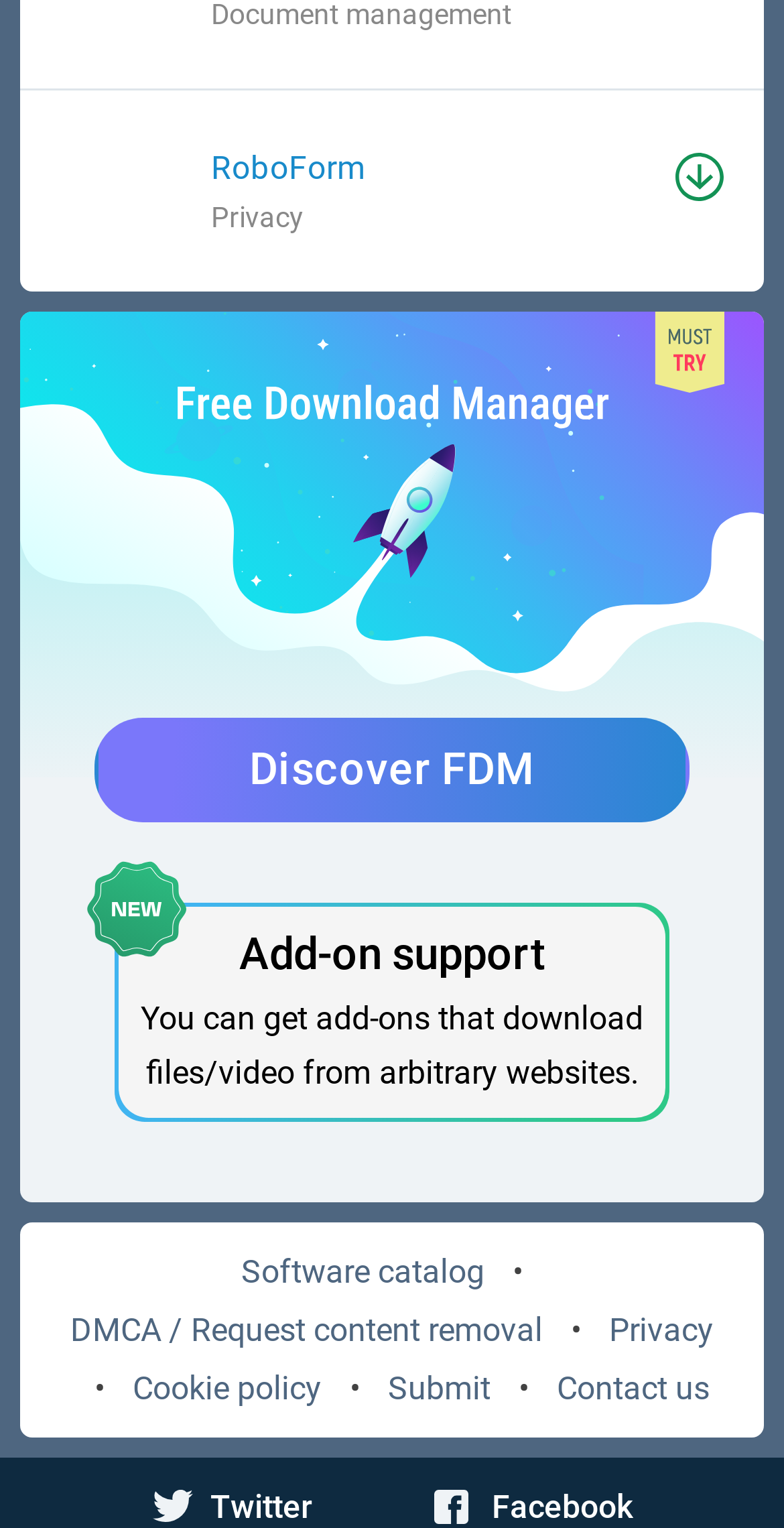Kindly determine the bounding box coordinates of the area that needs to be clicked to fulfill this instruction: "Click the 'RoboForm' link".

[0.269, 0.097, 0.831, 0.122]